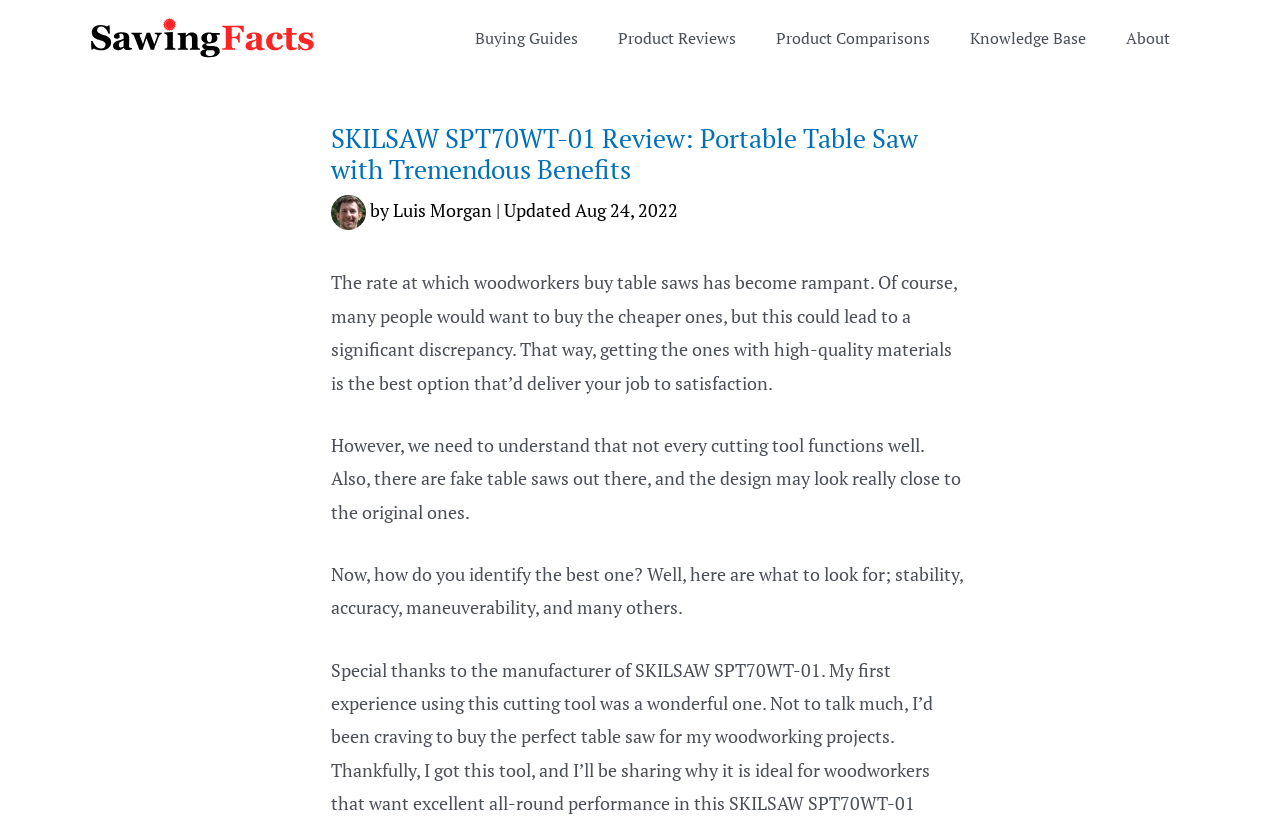Extract the bounding box coordinates for the UI element described by the text: "Home". The coordinates should be in the form of [left, top, right, bottom] with values between 0 and 1.

None